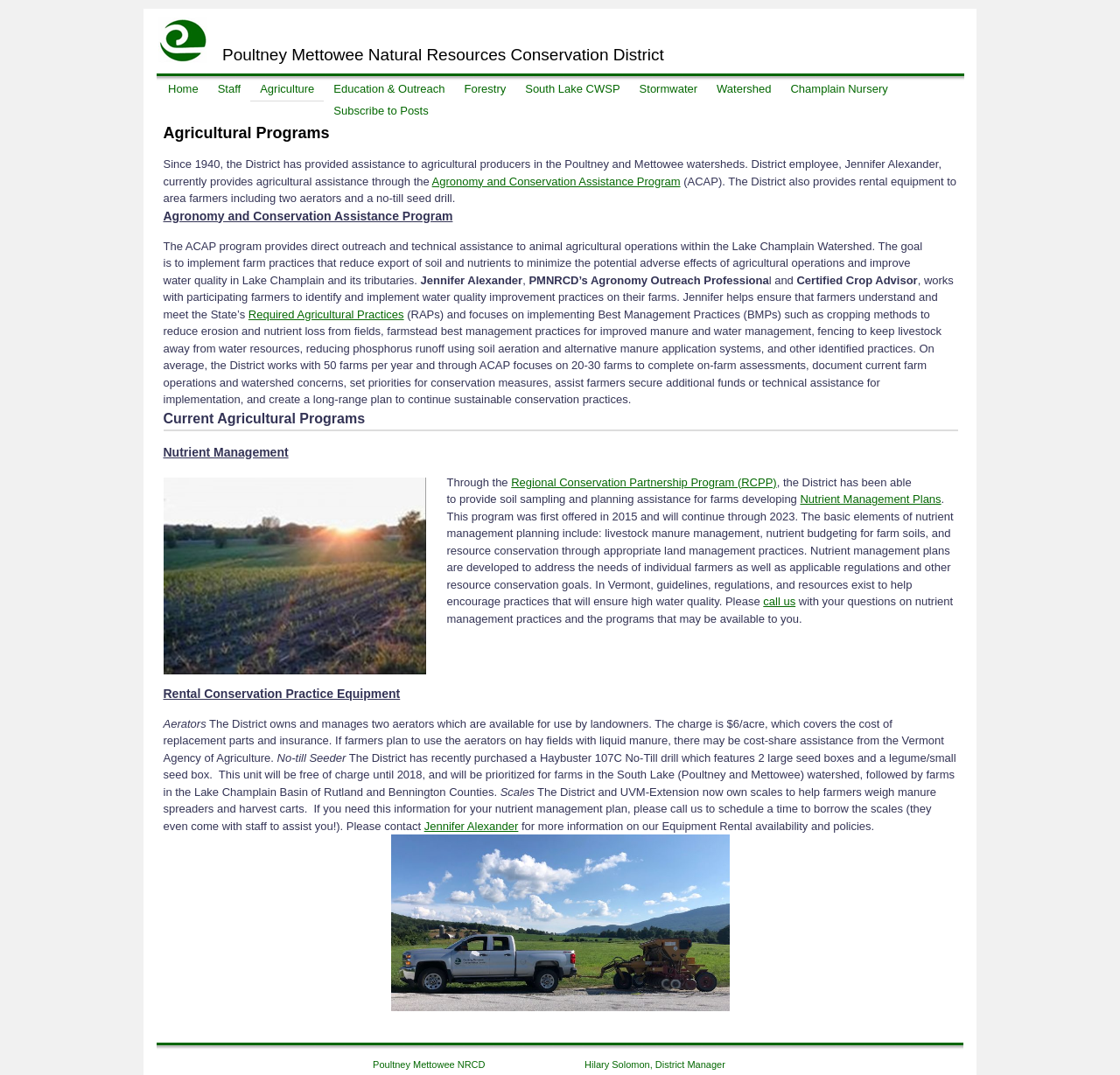Specify the bounding box coordinates of the element's region that should be clicked to achieve the following instruction: "Contact Jennifer Alexander for more information". The bounding box coordinates consist of four float numbers between 0 and 1, in the format [left, top, right, bottom].

[0.379, 0.762, 0.463, 0.774]